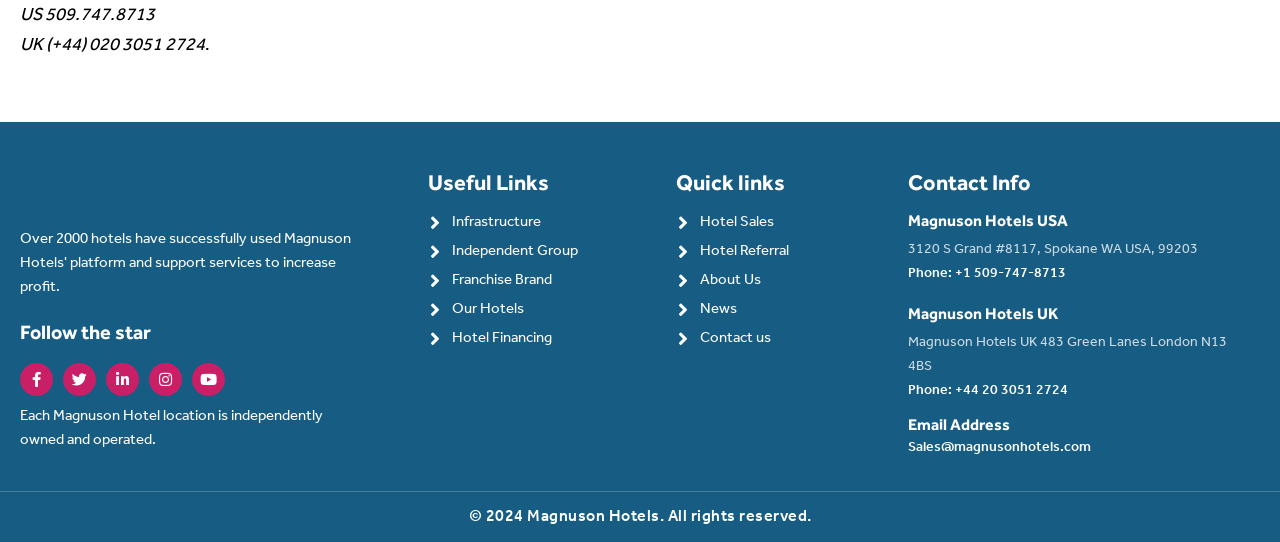What is the email address for sales inquiries?
Please interpret the details in the image and answer the question thoroughly.

I found the email address for sales inquiries by looking at the contact information section, where it is listed as 'Sales@magnusonhotels.com'.